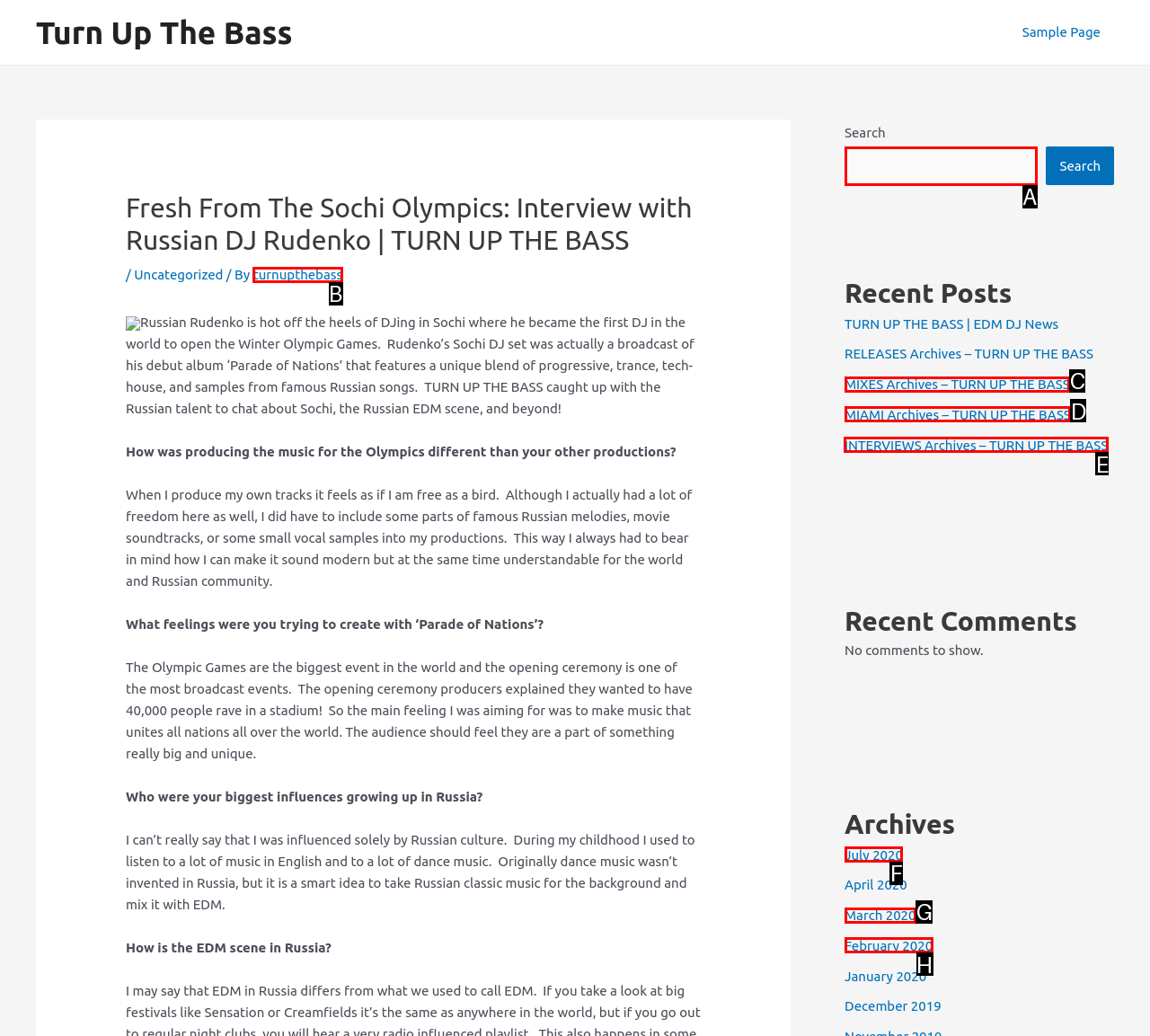Determine the right option to click to perform this task: View the 'INTERVIEWS Archives'
Answer with the correct letter from the given choices directly.

E